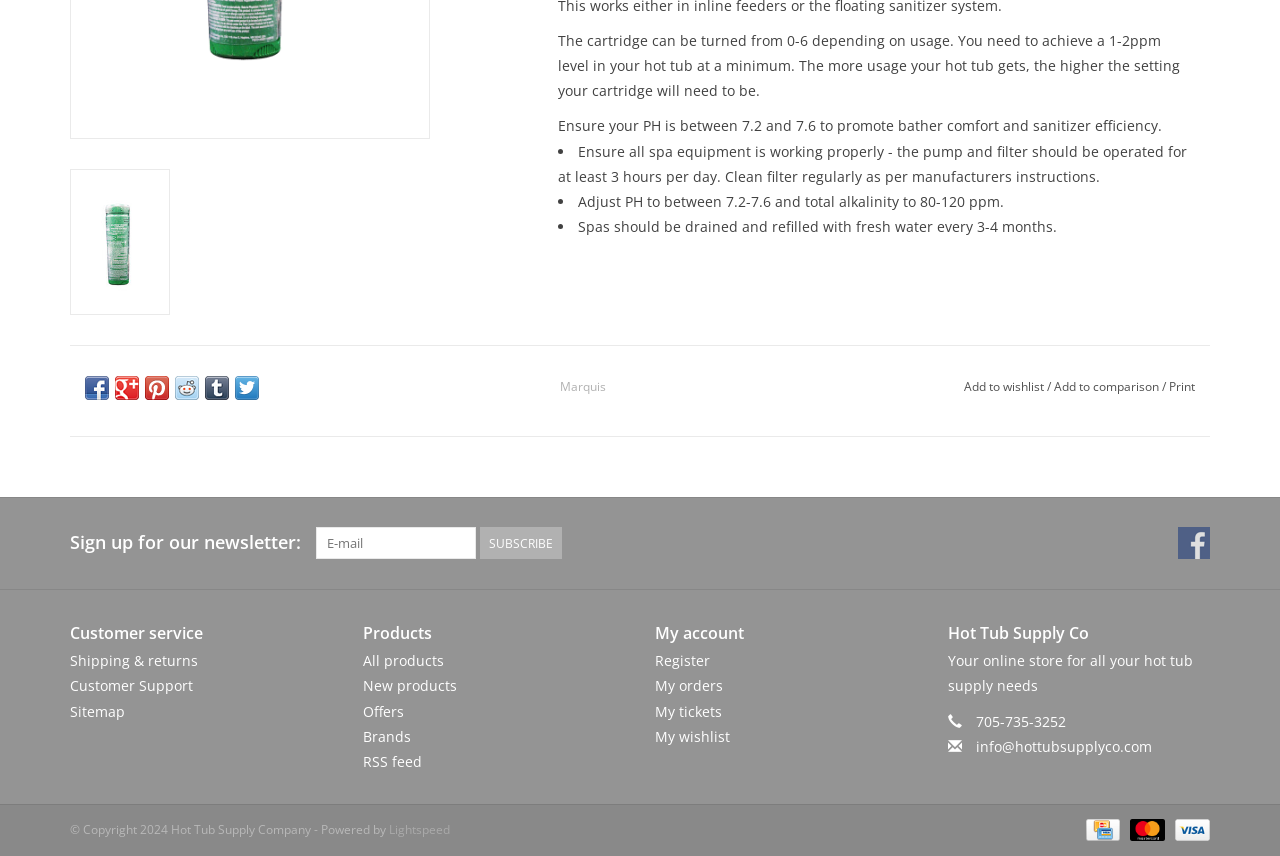Determine the bounding box for the described HTML element: "All products". Ensure the coordinates are four float numbers between 0 and 1 in the format [left, top, right, bottom].

[0.283, 0.761, 0.346, 0.783]